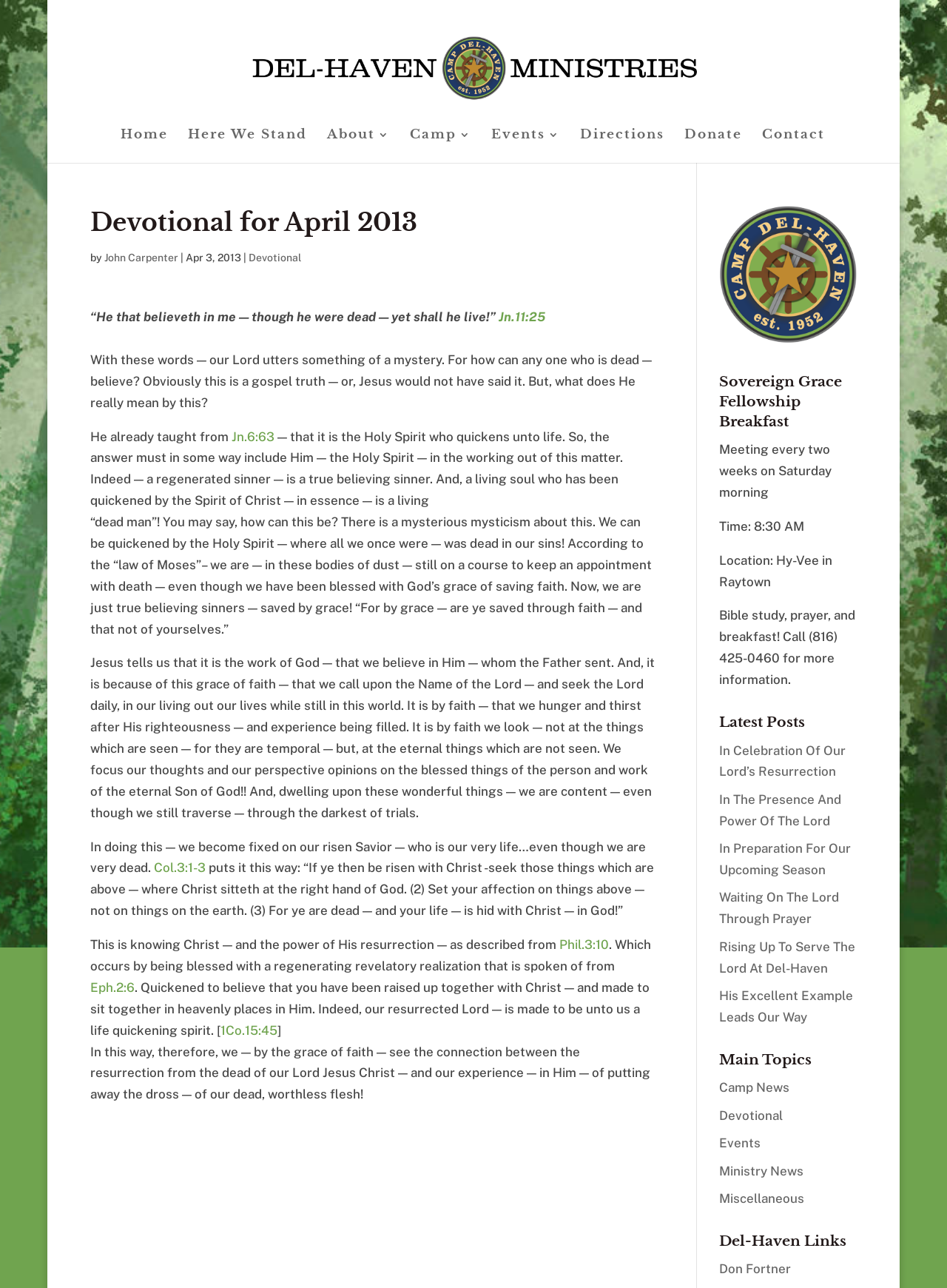Provide an in-depth description of the elements and layout of the webpage.

The webpage is a devotional page from Del-Haven Ministries, with a focus on a devotional for April 2013. At the top of the page, there is a logo image and a link to "Del-Haven Ministries" on the left, followed by a navigation menu with links to "Home", "Here We Stand", "About 3", "Camp 3", "Events 3", "Directions", "Donate", and "Contact" on the right.

Below the navigation menu, there is a main article section with a heading "Devotional for April 2013" and a subheading "by John Carpenter | Apr 3, 2013". The article is a spiritual reflection on the theme of believing in Jesus and having eternal life, with references to various Bible verses. The text is divided into several paragraphs, with links to specific Bible verses and quotes from the Bible.

On the right side of the page, there are three sections: "Sovereign Grace Fellowship Breakfast", "Latest Posts", and "Main Topics". The "Sovereign Grace Fellowship Breakfast" section provides information about a breakfast meeting, including the time, location, and contact information. The "Latest Posts" section lists several links to recent devotional posts, and the "Main Topics" section lists links to various categories of posts, including "Camp News", "Devotional", "Events", "Ministry News", "Miscellaneous", and "Del-Haven Links".

Overall, the webpage has a simple and clean layout, with a focus on providing spiritual reflections and resources for readers.